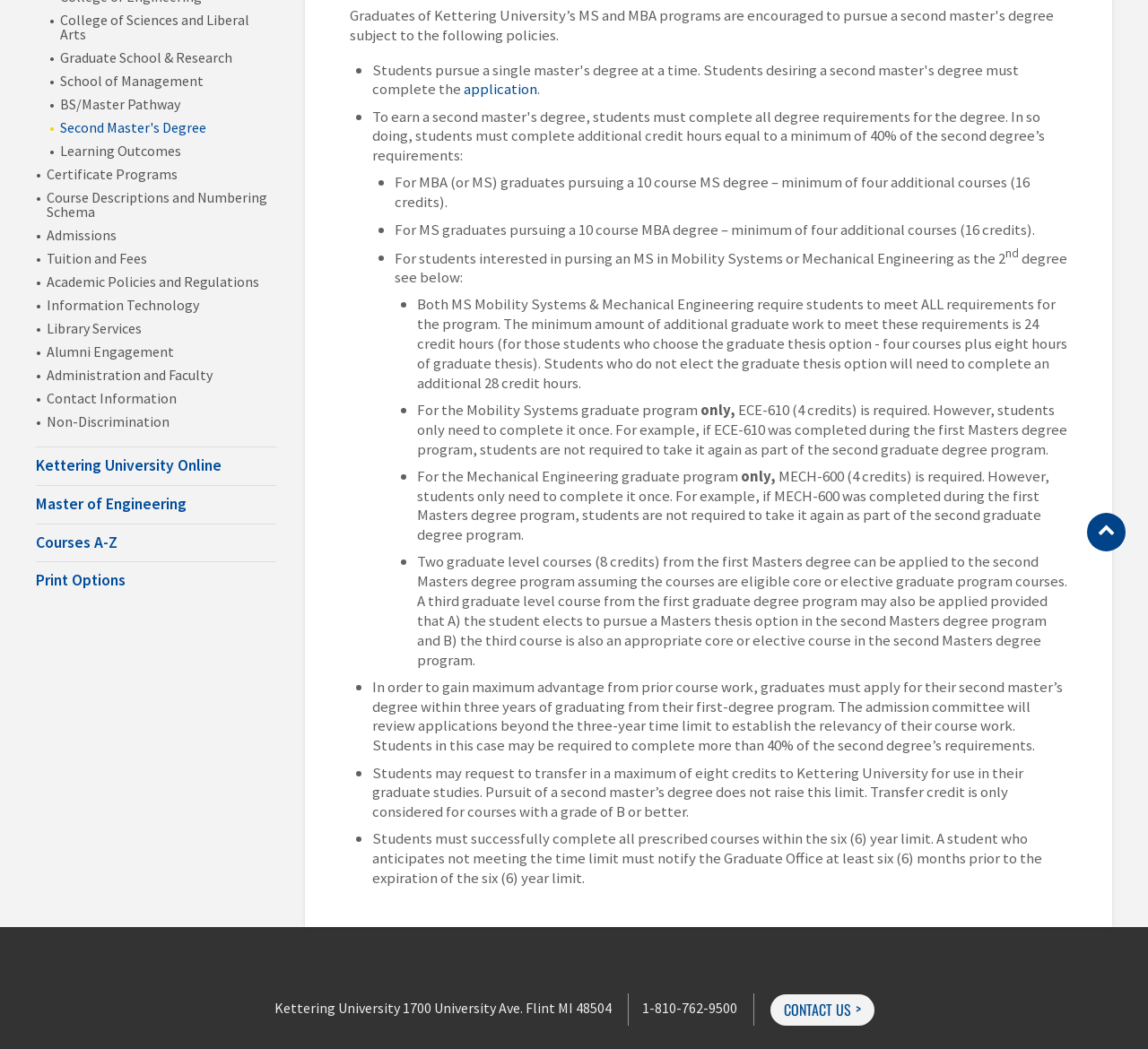Please provide the bounding box coordinates for the UI element as described: "Contact Information". The coordinates must be four floats between 0 and 1, represented as [left, top, right, bottom].

[0.031, 0.369, 0.241, 0.391]